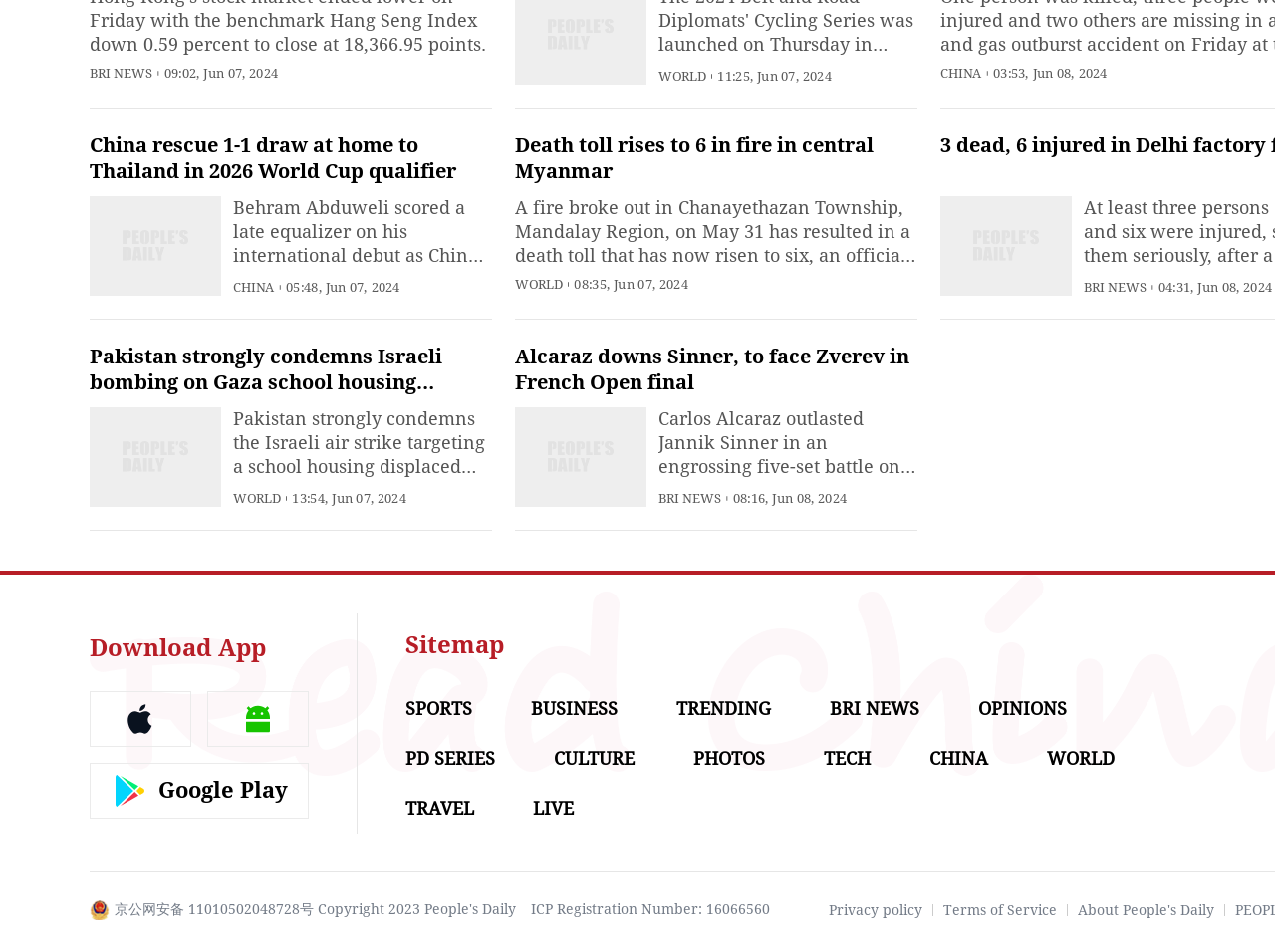Please determine the bounding box coordinates of the clickable area required to carry out the following instruction: "Read the article about China rescue 1-1 draw at home to Thailand in 2026 World Cup qualifier". The coordinates must be four float numbers between 0 and 1, represented as [left, top, right, bottom].

[0.07, 0.14, 0.358, 0.192]